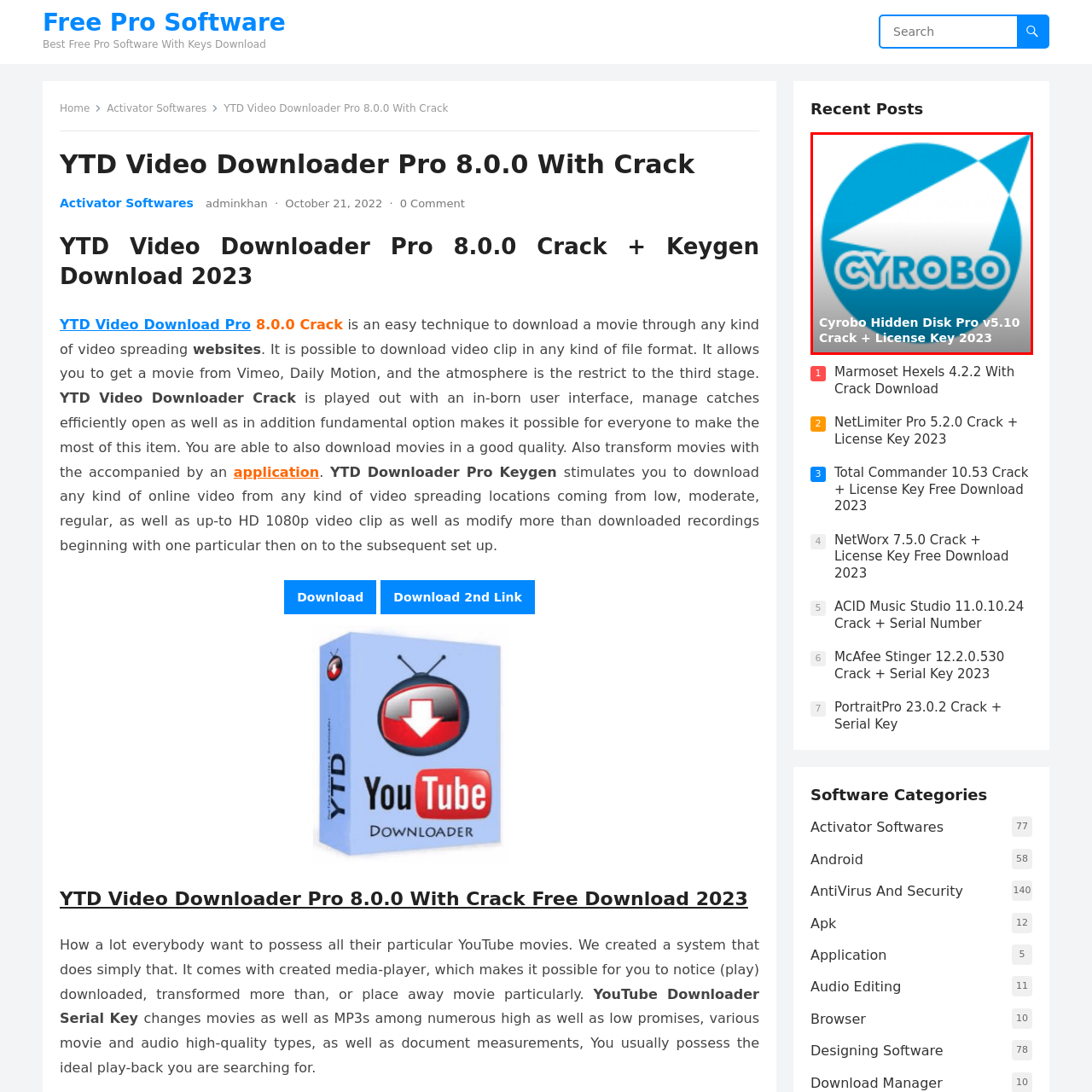Check the image highlighted by the red rectangle and provide a single word or phrase for the question:
What is the purpose of the software?

Data protection